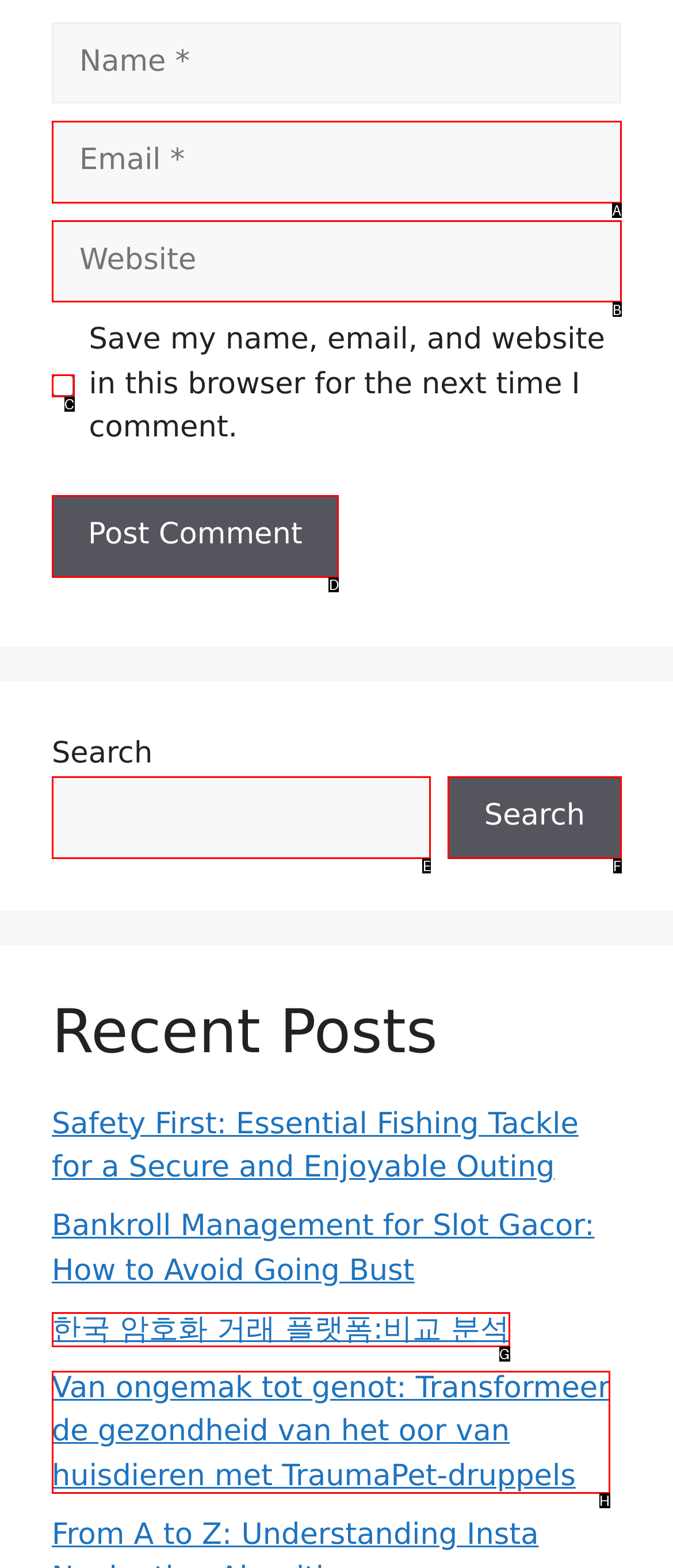Given the description: name="submit" value="Post Comment"
Identify the letter of the matching UI element from the options.

D